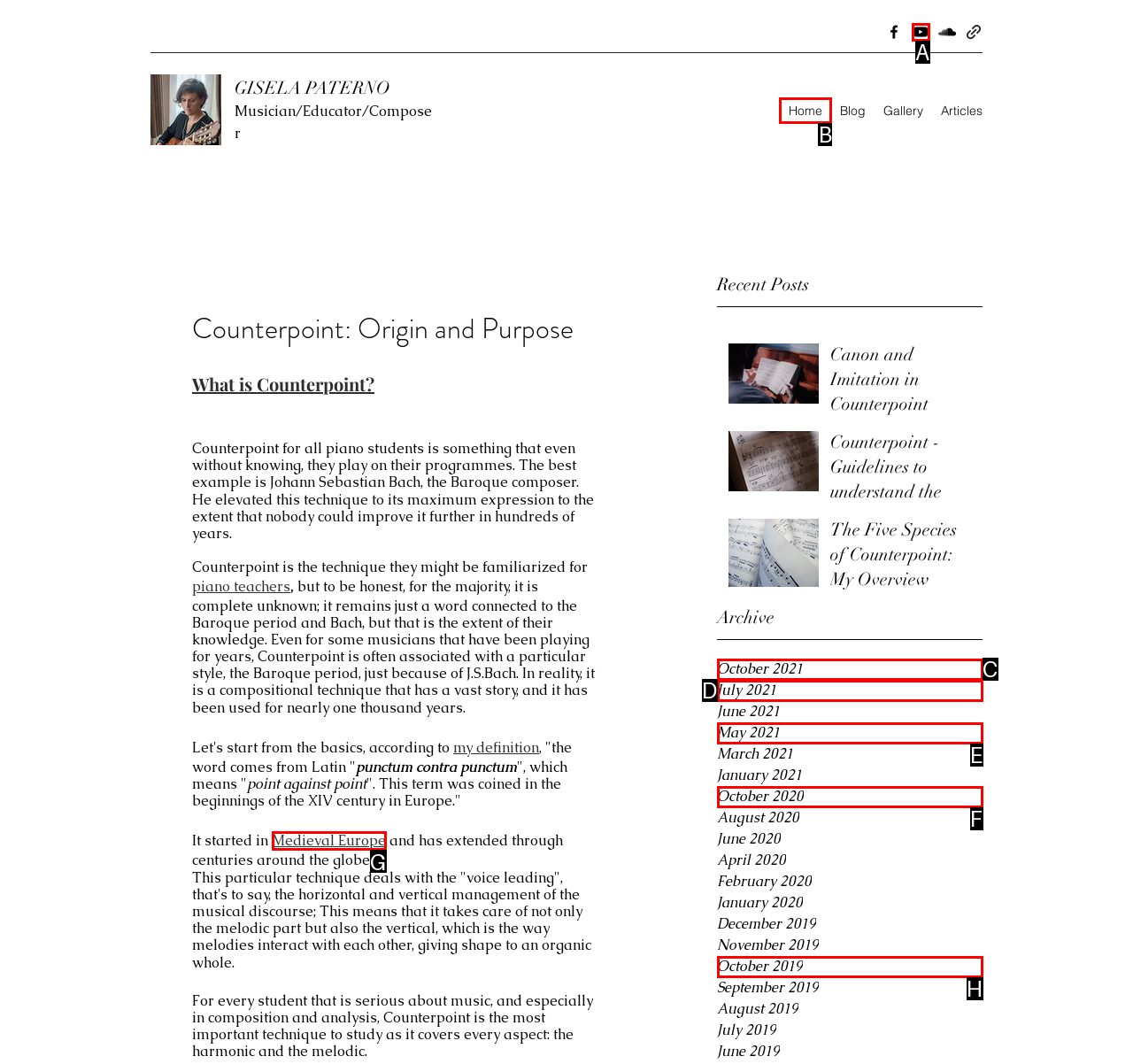Determine the HTML element to be clicked to complete the task: Visit the Home page. Answer by giving the letter of the selected option.

B